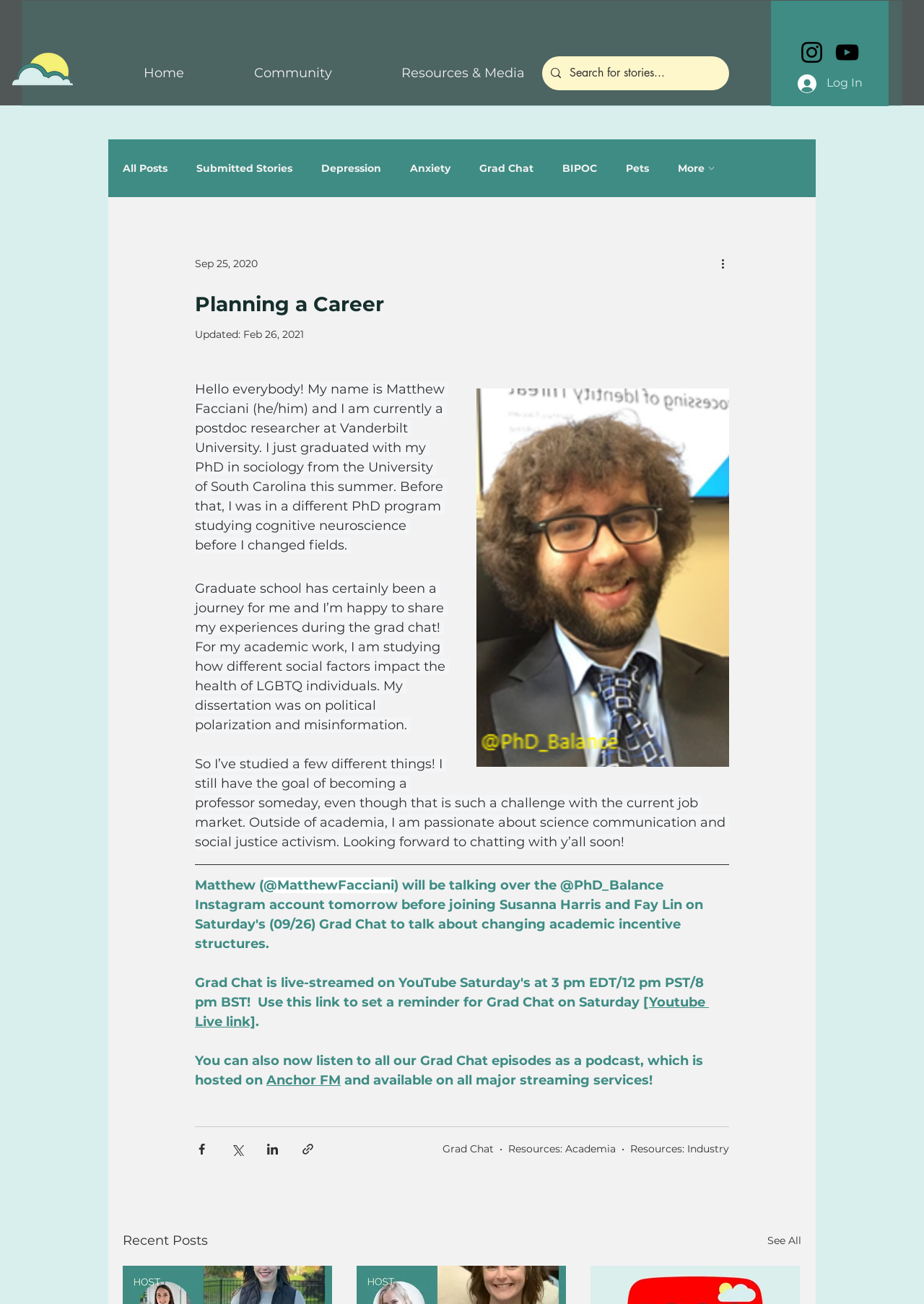Can you find the bounding box coordinates for the element to click on to achieve the instruction: "Like the post"?

None